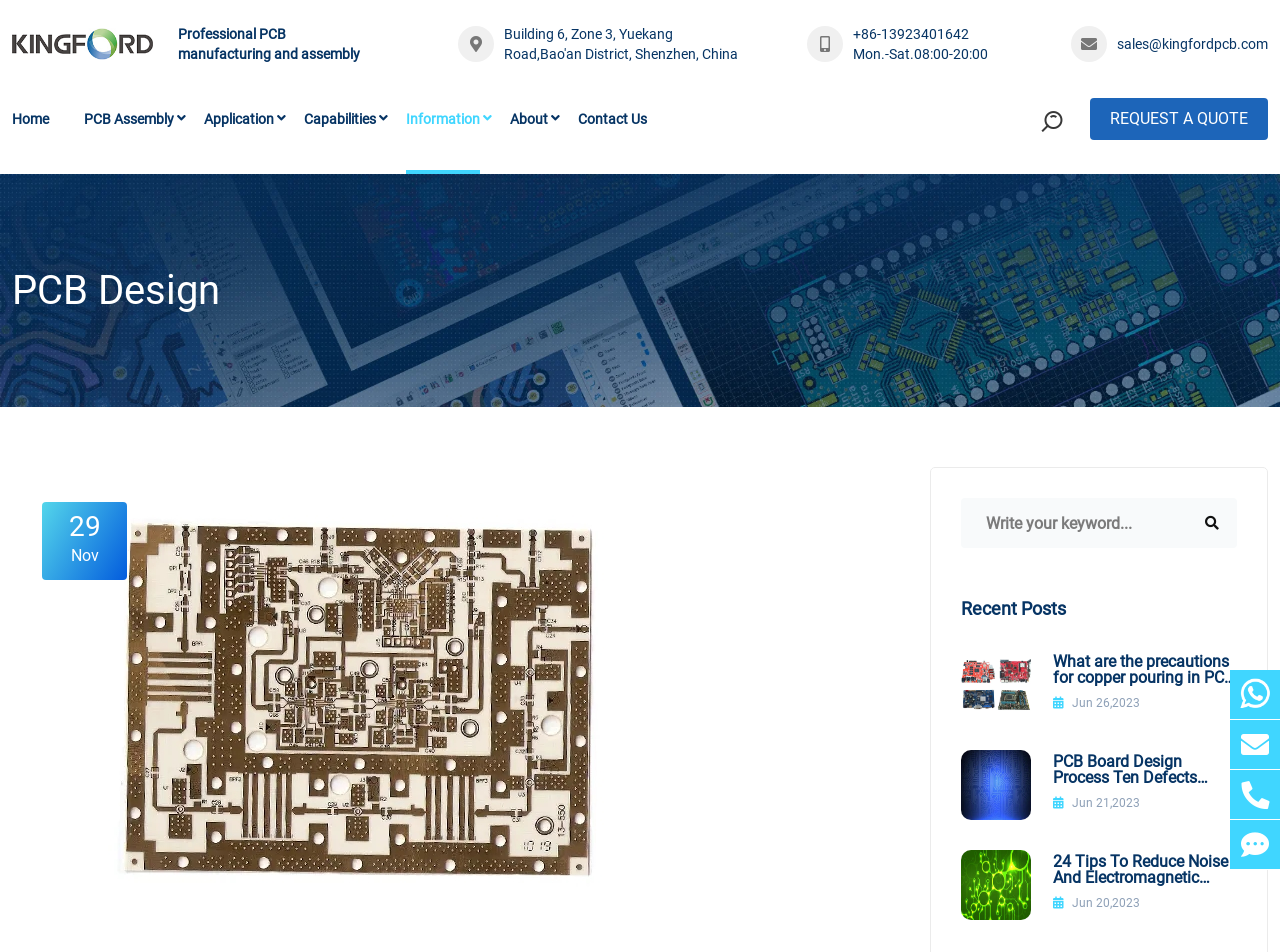Locate the bounding box of the UI element with the following description: "title="Whatsapp"".

[0.961, 0.704, 1.0, 0.756]